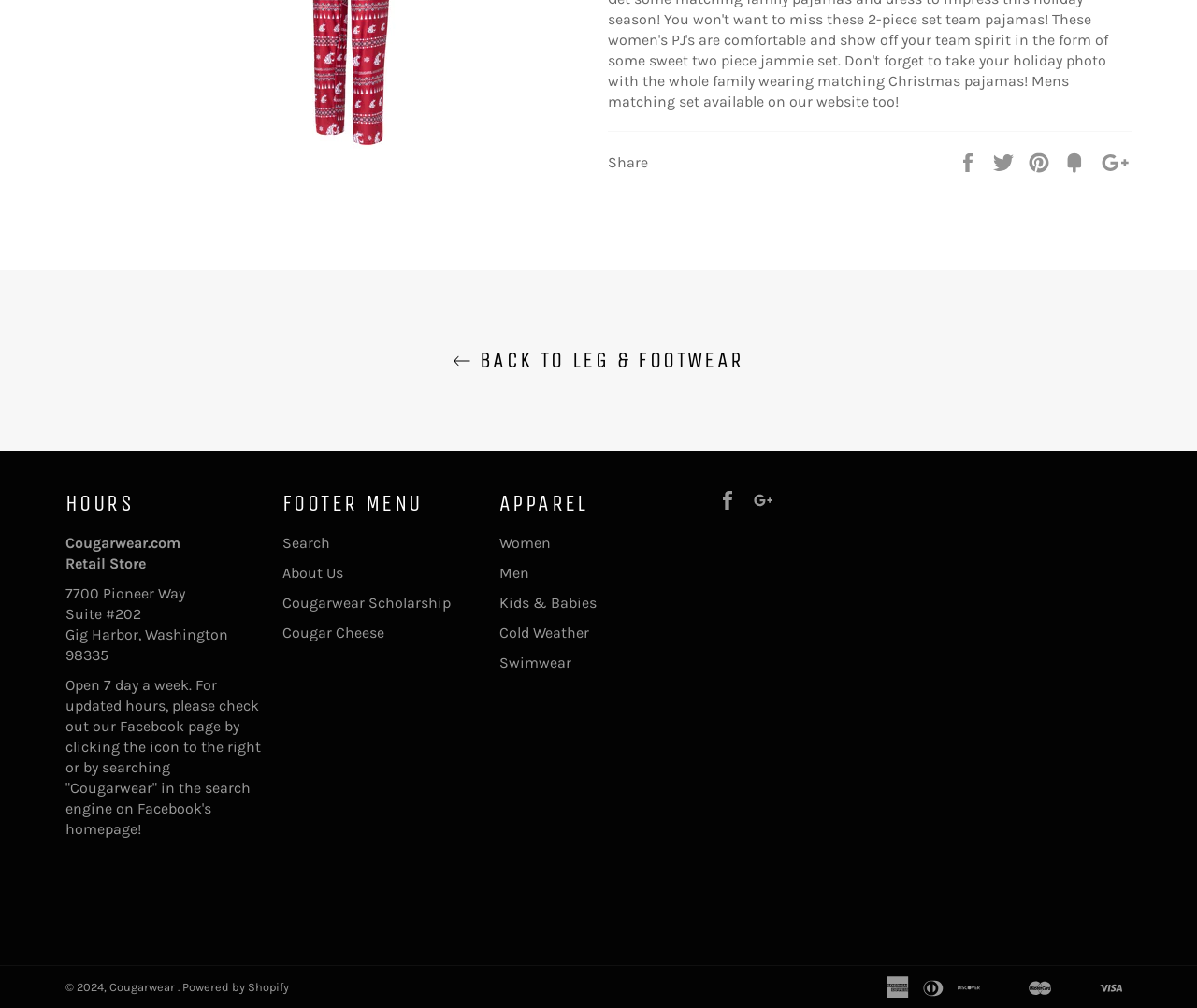Find the bounding box of the UI element described as follows: "Search".

[0.236, 0.53, 0.276, 0.548]